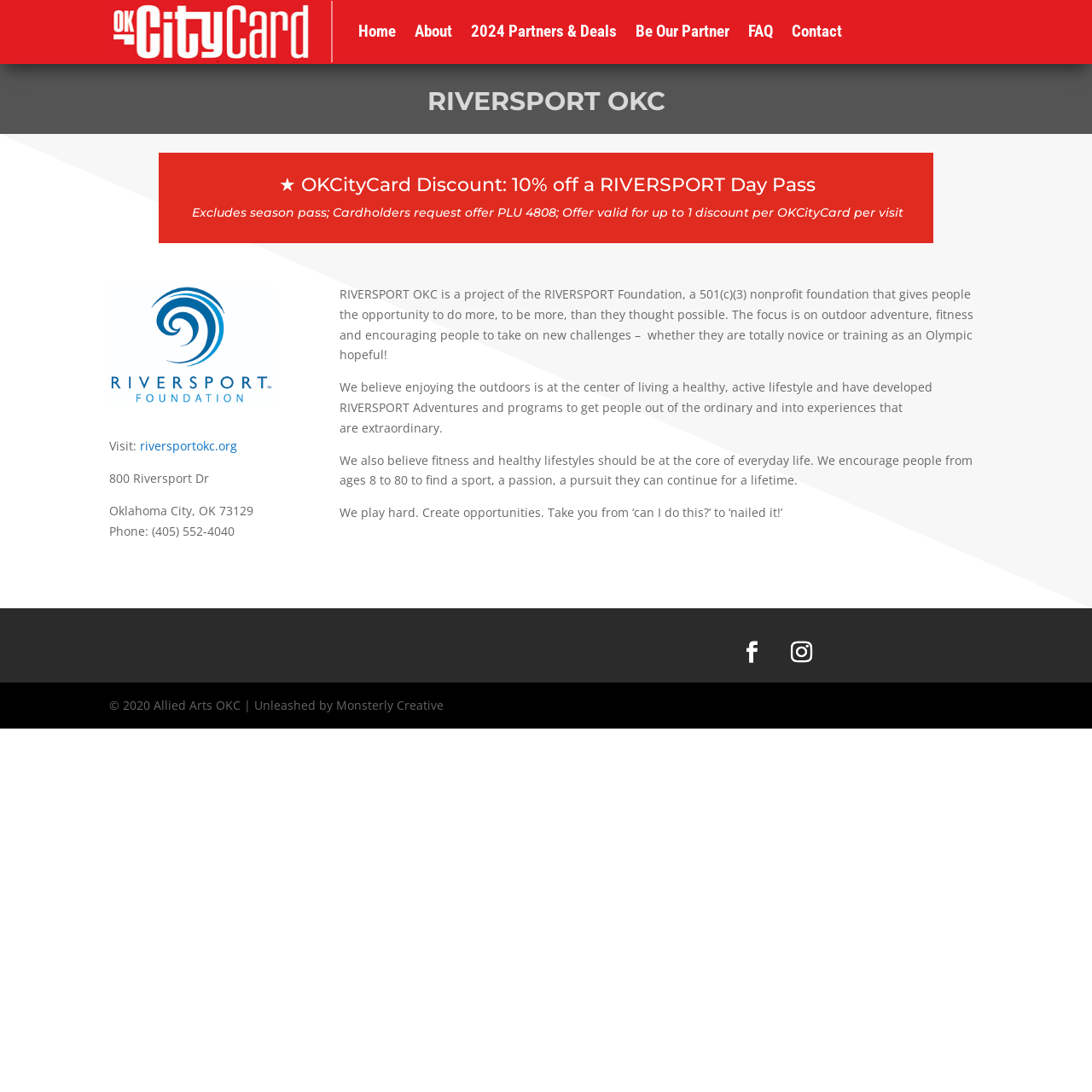What is the discount offered to OKCityCard holders?
Answer with a single word or phrase by referring to the visual content.

10% off